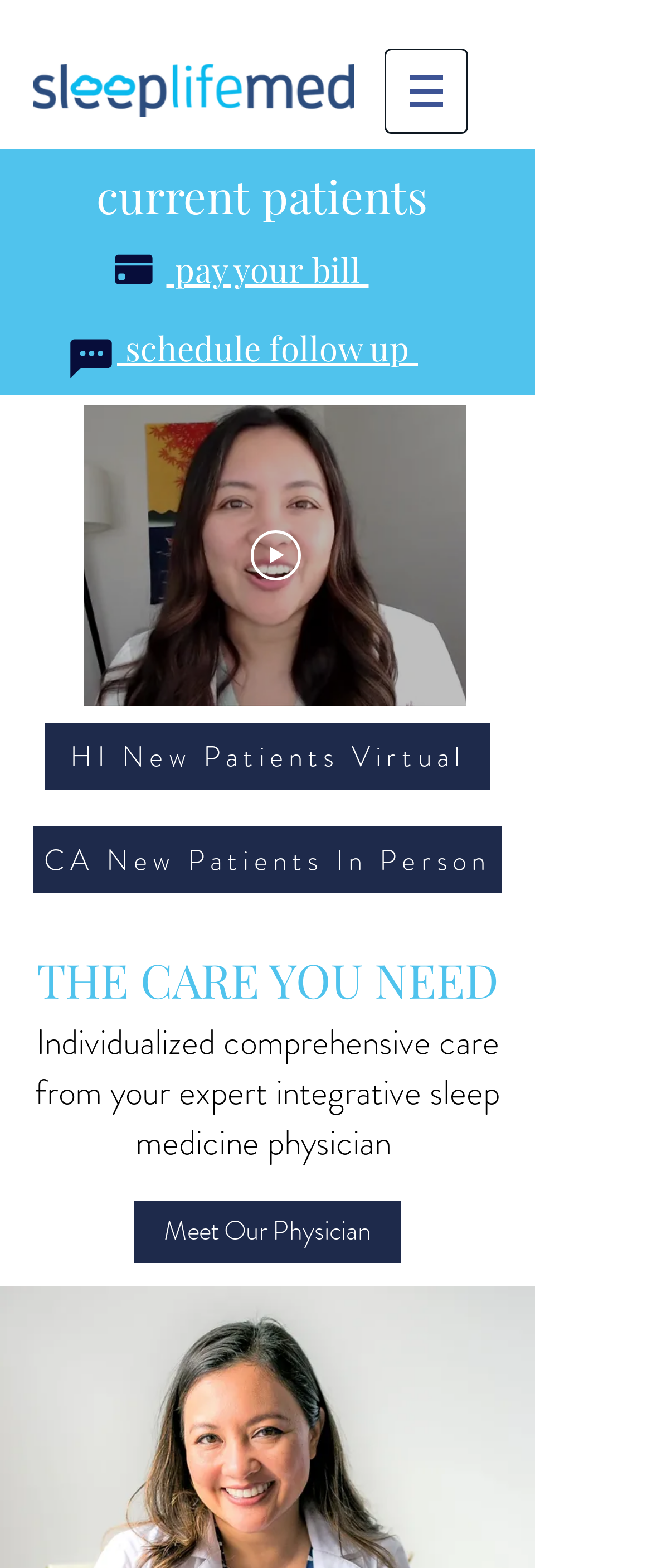Generate a comprehensive description of the contents of the webpage.

The webpage is for Sleep Life Med, an integrative sleep medicine clinic in Hawaii that also offers telehealth consultations in Hawaii and California. 

At the top left of the page, there is a logo image of Sleep Life Med. To the right of the logo, there is a navigation menu labeled "Site" with a dropdown button. 

Below the navigation menu, there are three headings: "Current Patients", "Pay Your Bill", and "Schedule Follow Up". Each heading has a corresponding link or button below it. The "Pay Your Bill" heading has a "Pay" button next to it.

Below these headings, there is a video player that takes up a significant portion of the page. The video player has play, mute, and full-screen buttons, as well as a video time scrubber. There is also a "Play video" button with a thumbnail image above the video player.

To the right of the video player, there are two links: "HI New Patients Virtual" and "CA New Patients In Person". 

Further down the page, there is a heading "THE CARE YOU NEED" followed by a subheading that describes the clinic's approach to care. Below this, there is a link to "Meet Our Physician".